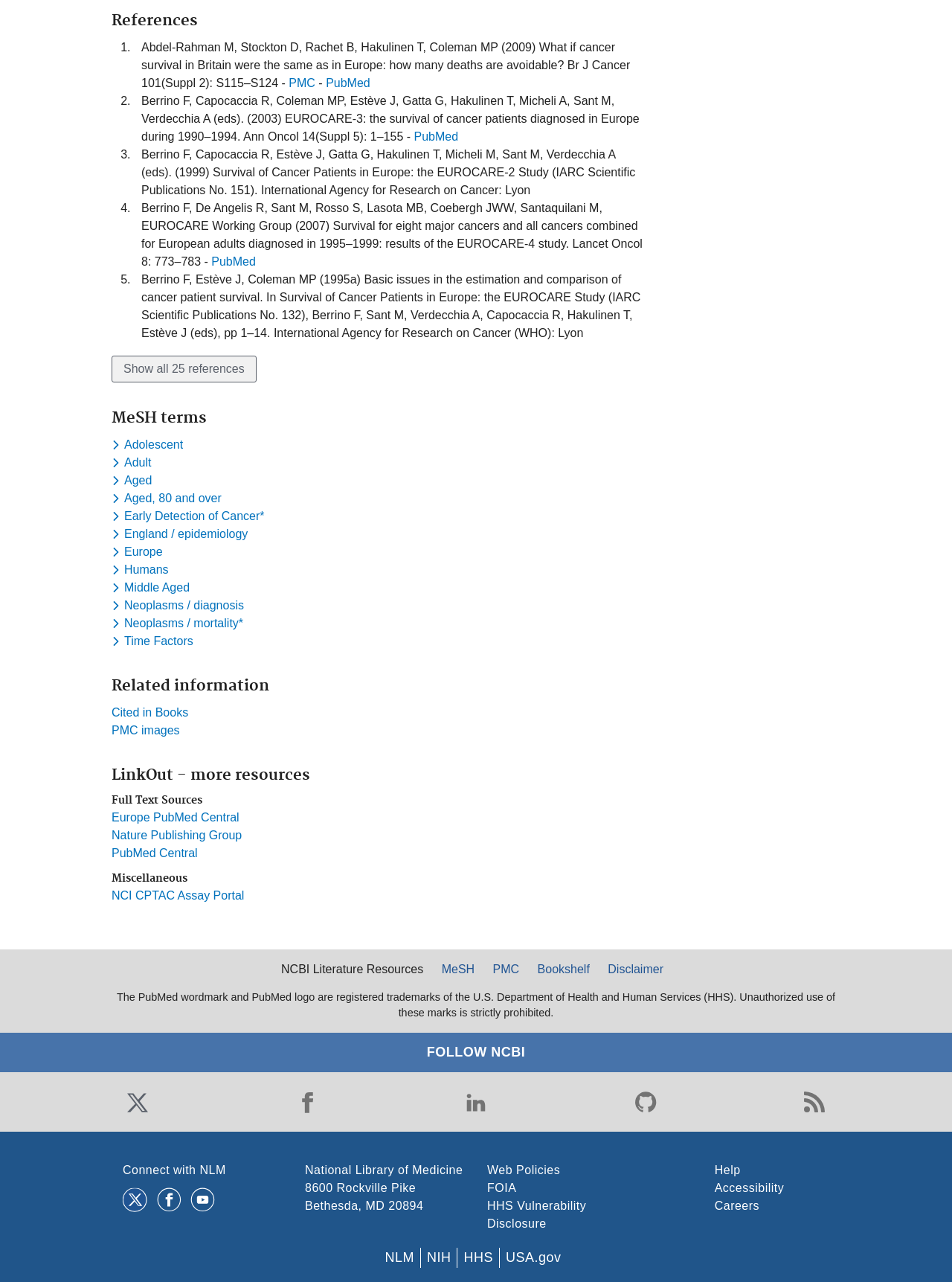Specify the bounding box coordinates of the element's region that should be clicked to achieve the following instruction: "Toggle dropdown menu for keyword Adolescent". The bounding box coordinates consist of four float numbers between 0 and 1, in the format [left, top, right, bottom].

[0.117, 0.342, 0.196, 0.352]